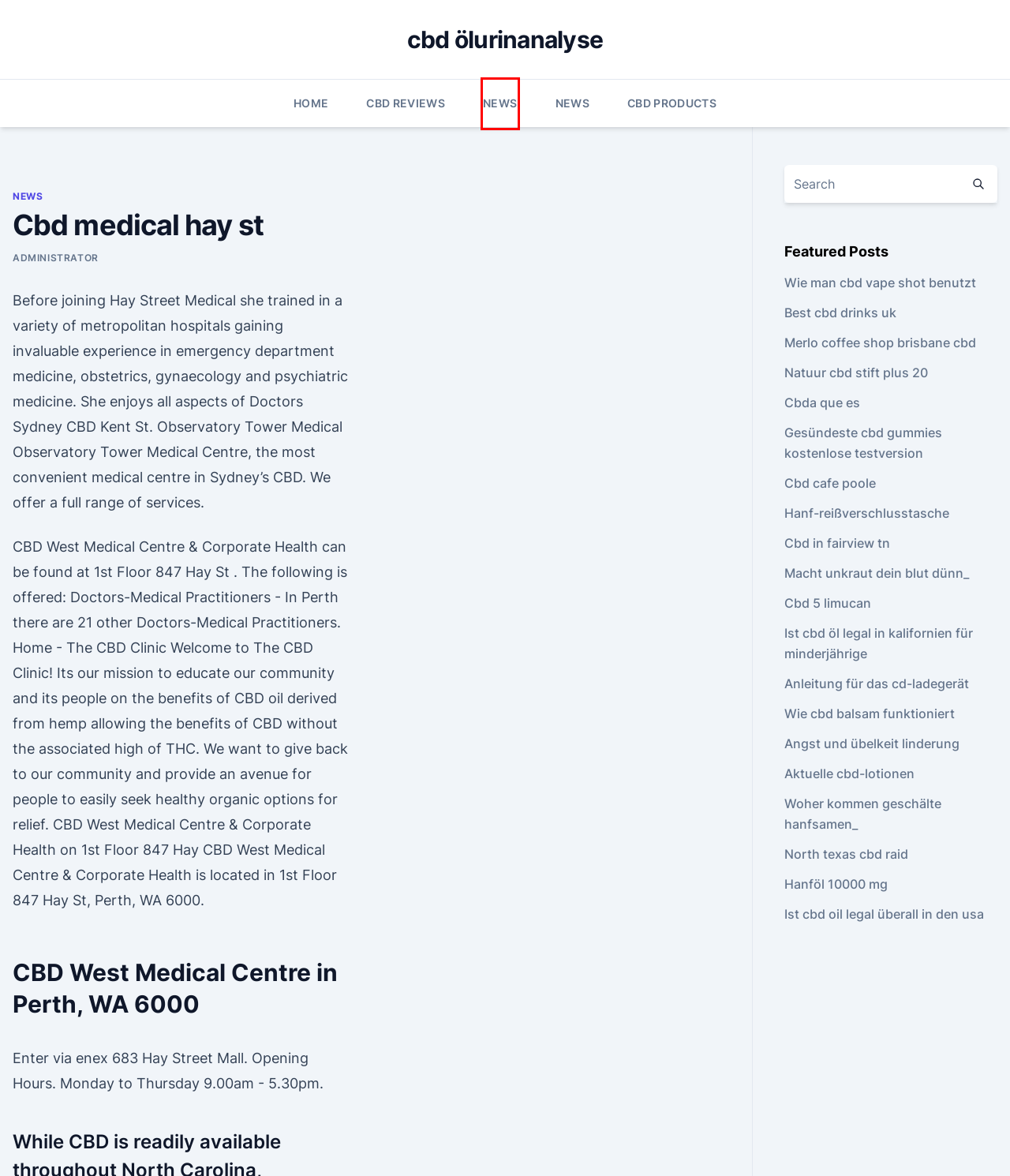You have a screenshot of a webpage with a red bounding box around an element. Select the webpage description that best matches the new webpage after clicking the element within the red bounding box. Here are the descriptions:
A. Ist cbd öl legal in kalifornien für minderjährige
B. Woher kommen geschälte hanfsamen_
C. North texas cbd raid
D. News
E. Ist cbd oil legal überall in den usa
F. Hanföl 10000 mg
G. Macht unkraut dein blut dünn_
H. Wie cbd balsam funktioniert

D